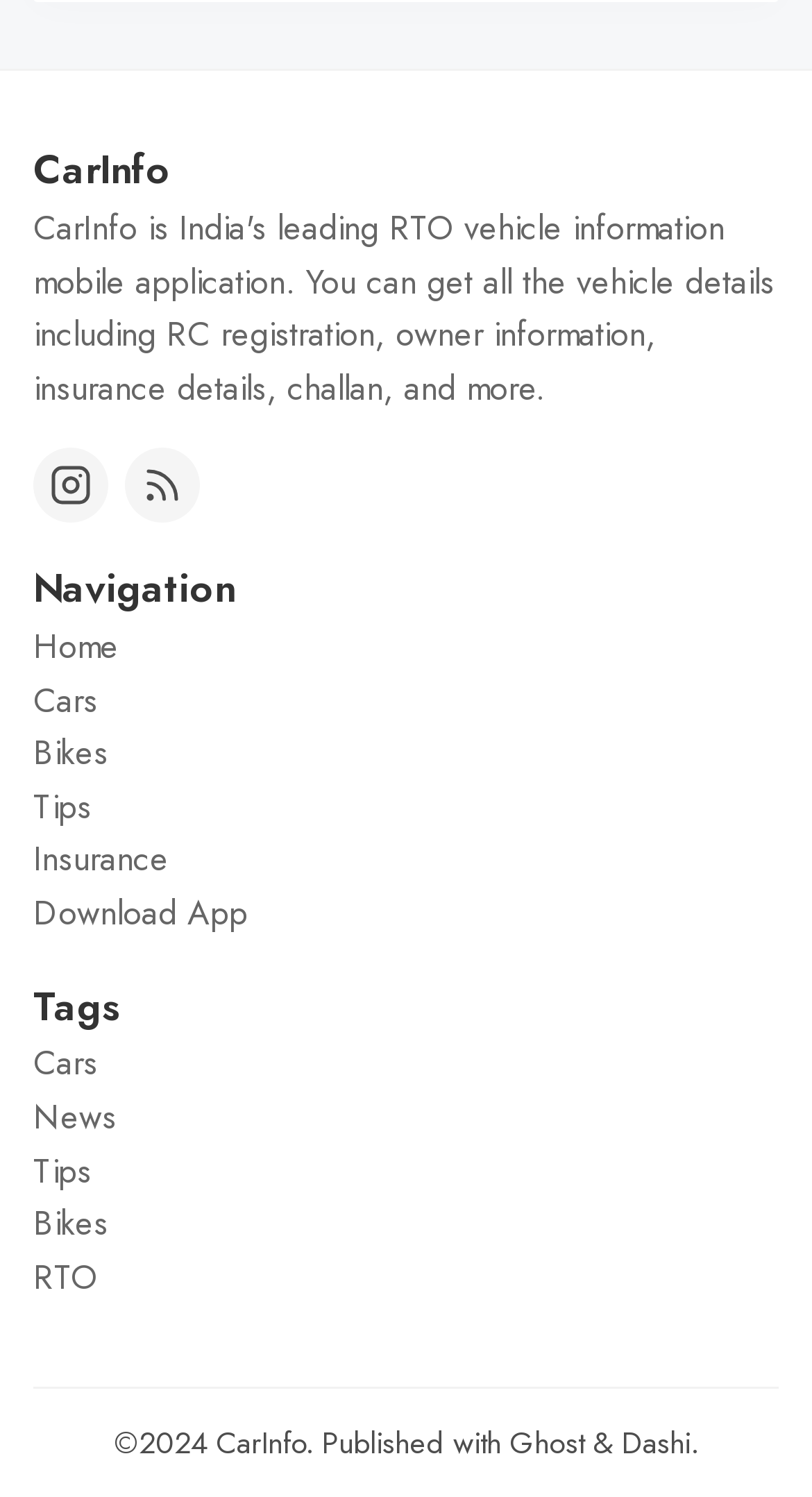Locate the bounding box coordinates of the area to click to fulfill this instruction: "Download App". The bounding box should be presented as four float numbers between 0 and 1, in the order [left, top, right, bottom].

[0.041, 0.594, 0.305, 0.626]